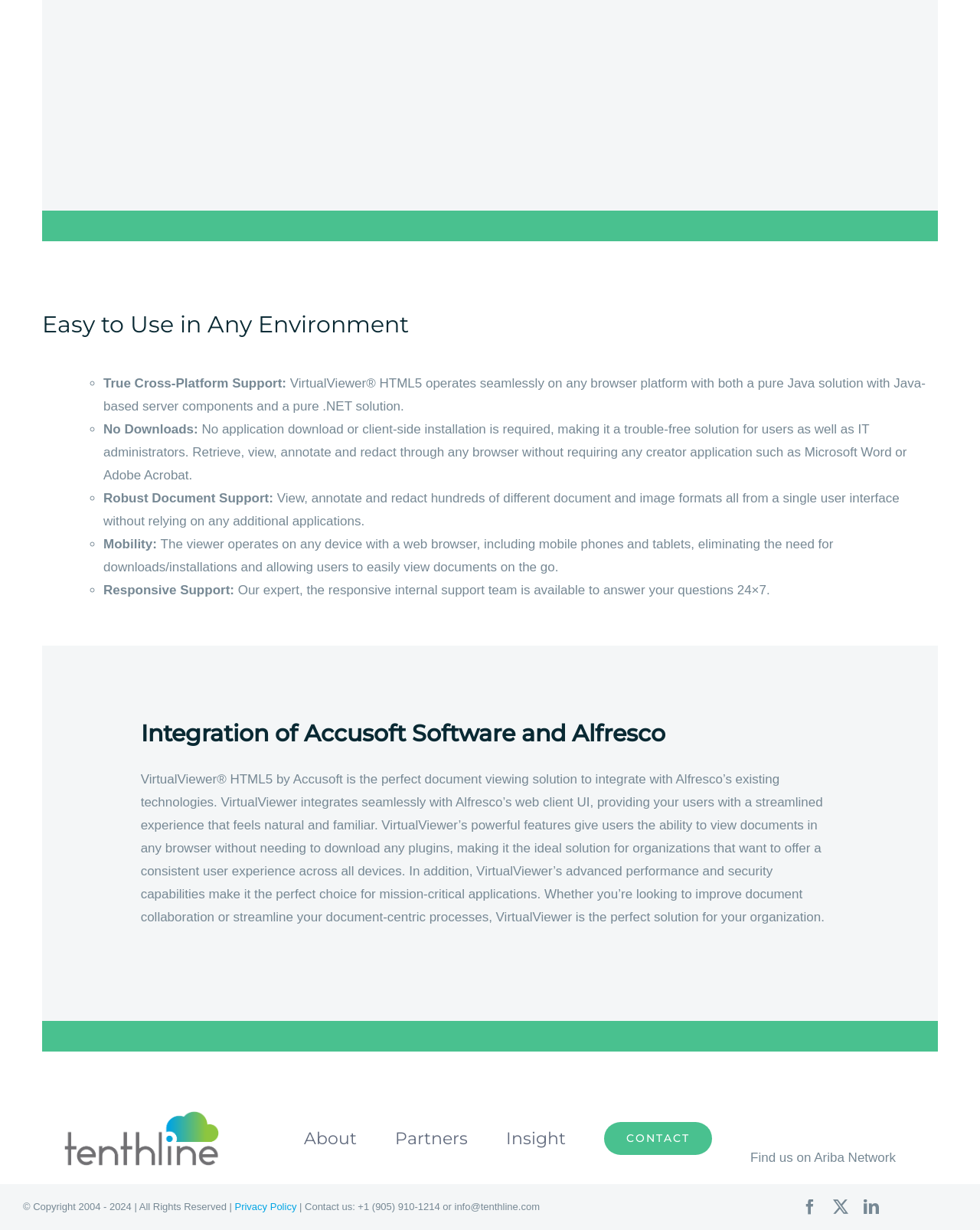How many document and image formats can be viewed?
Look at the image and construct a detailed response to the question.

The webpage states that VirtualViewer can view, annotate, and redact hundreds of different document and image formats all from a single user interface without relying on any additional applications.